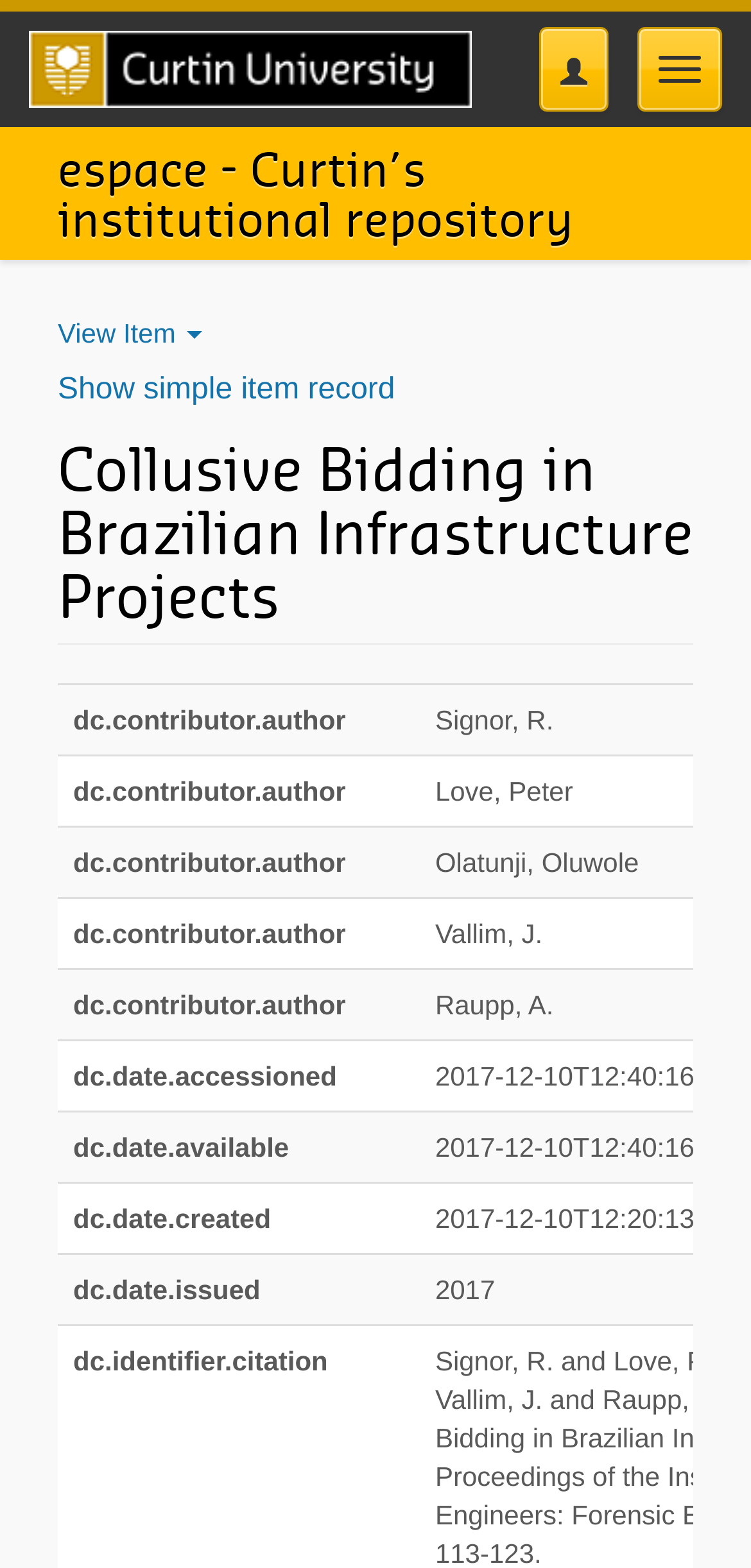What is the purpose of the 'Toggle navigation' button?
Look at the image and answer the question using a single word or phrase.

To toggle navigation